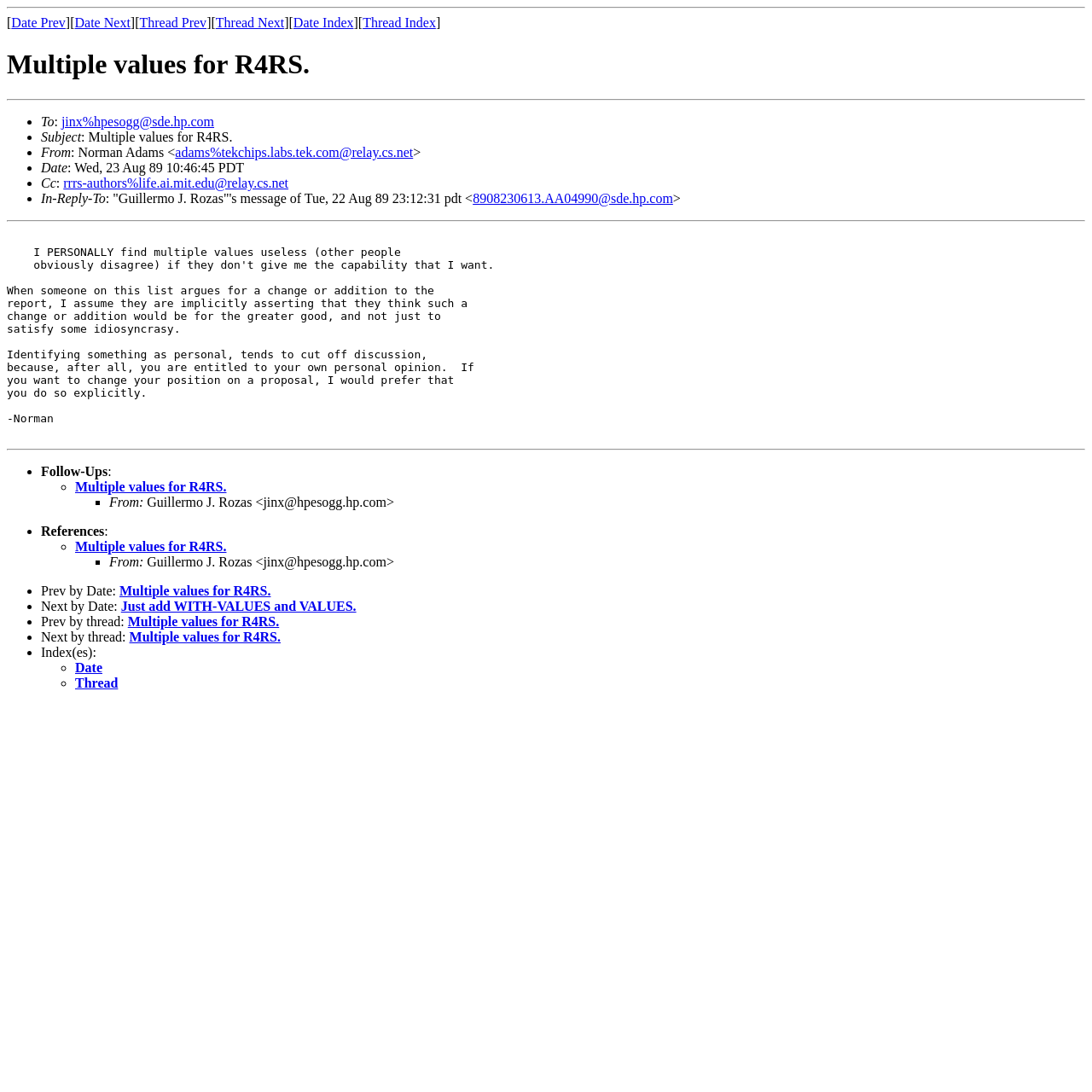Please provide a comprehensive answer to the question based on the screenshot: Who is the sender of the email?

I found the answer by examining the static text element with the content 'From: Norman Adams <adams%tekchips.labs.tek.com@relay.cs.net>' which is a common format for email sender information.